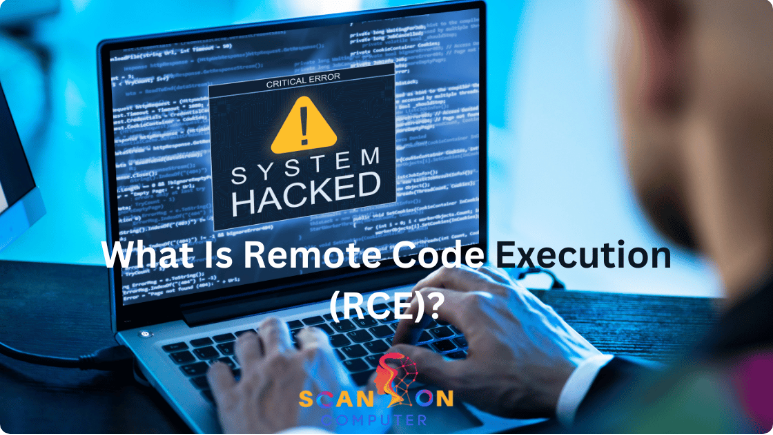Offer an in-depth caption of the image, mentioning all notable aspects.

The image depicts a close-up of a person using a laptop, with an alarming visual notification on the screen that reads “SYSTEM HACKED” alongside a critical error symbol. The background shows computer code, emphasizing a technical environment. The text prominently featured states, “What Is Remote Code Execution (RCE)?” This suggests that the content focuses on cybersecurity topics, specifically addressing the vulnerabilities associated with remote code execution. The logo at the bottom indicates affiliation with "Scan On Computer," hinting at a resource or tool related to cybersecurity and system protection. The overall imagery conveys urgency and concern regarding cybersecurity threats.